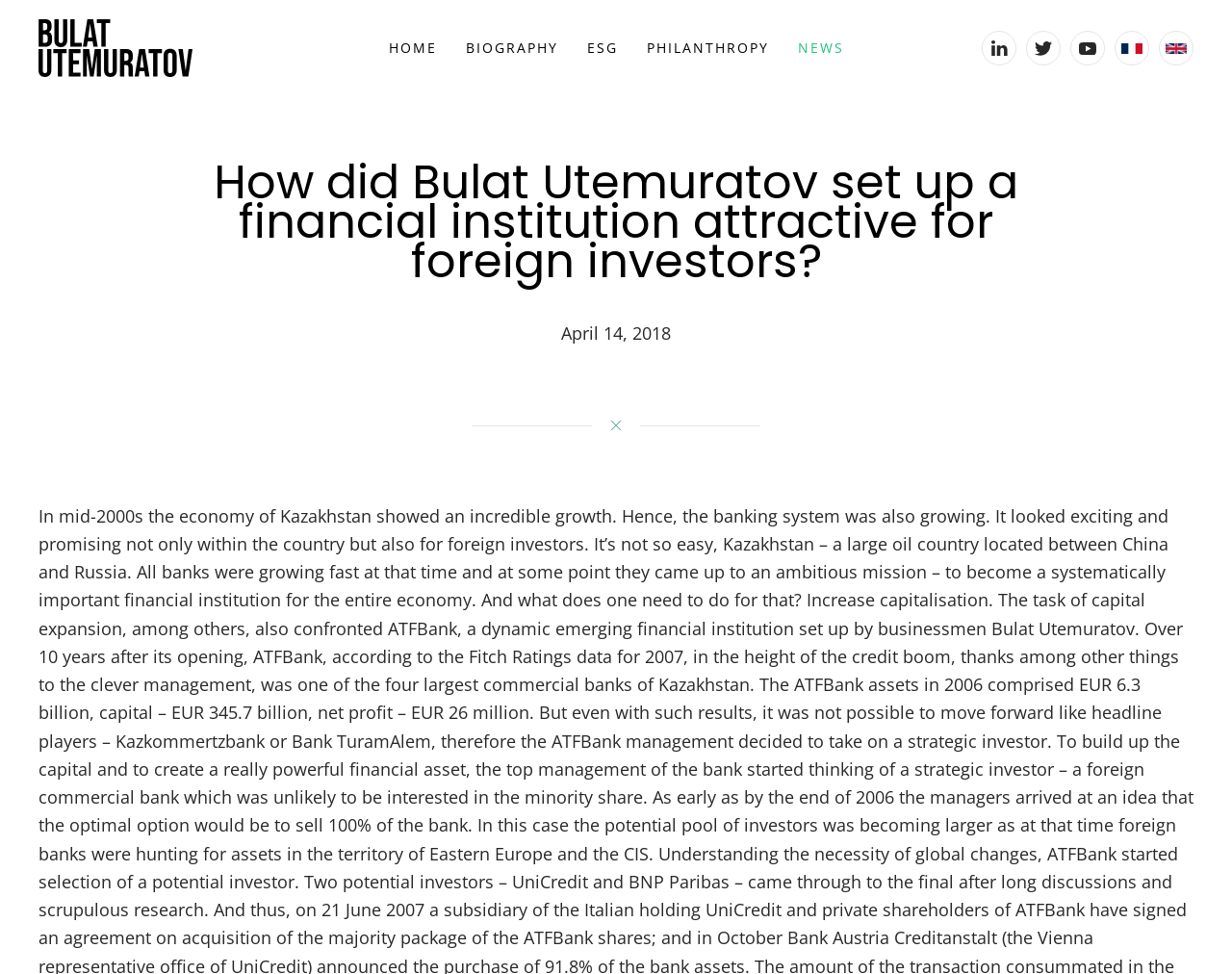How many navigation links are at the top?
Could you answer the question with a detailed and thorough explanation?

I found five links at the top of the webpage, namely 'HOME', 'BIOGRAPHY', 'ESG', 'PHILANTHROPY', and 'NEWS', which suggests that there are five navigation links available.